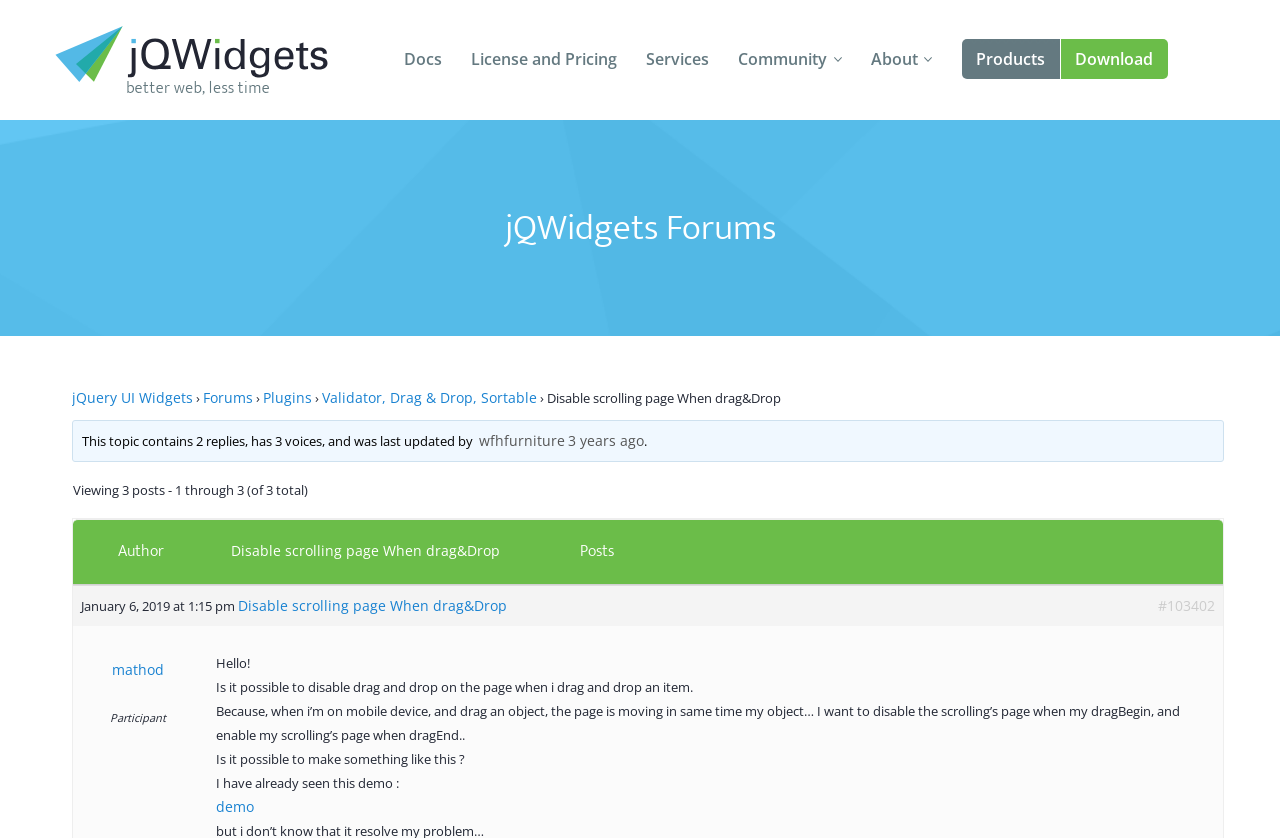Find and indicate the bounding box coordinates of the region you should select to follow the given instruction: "View the Cart".

None